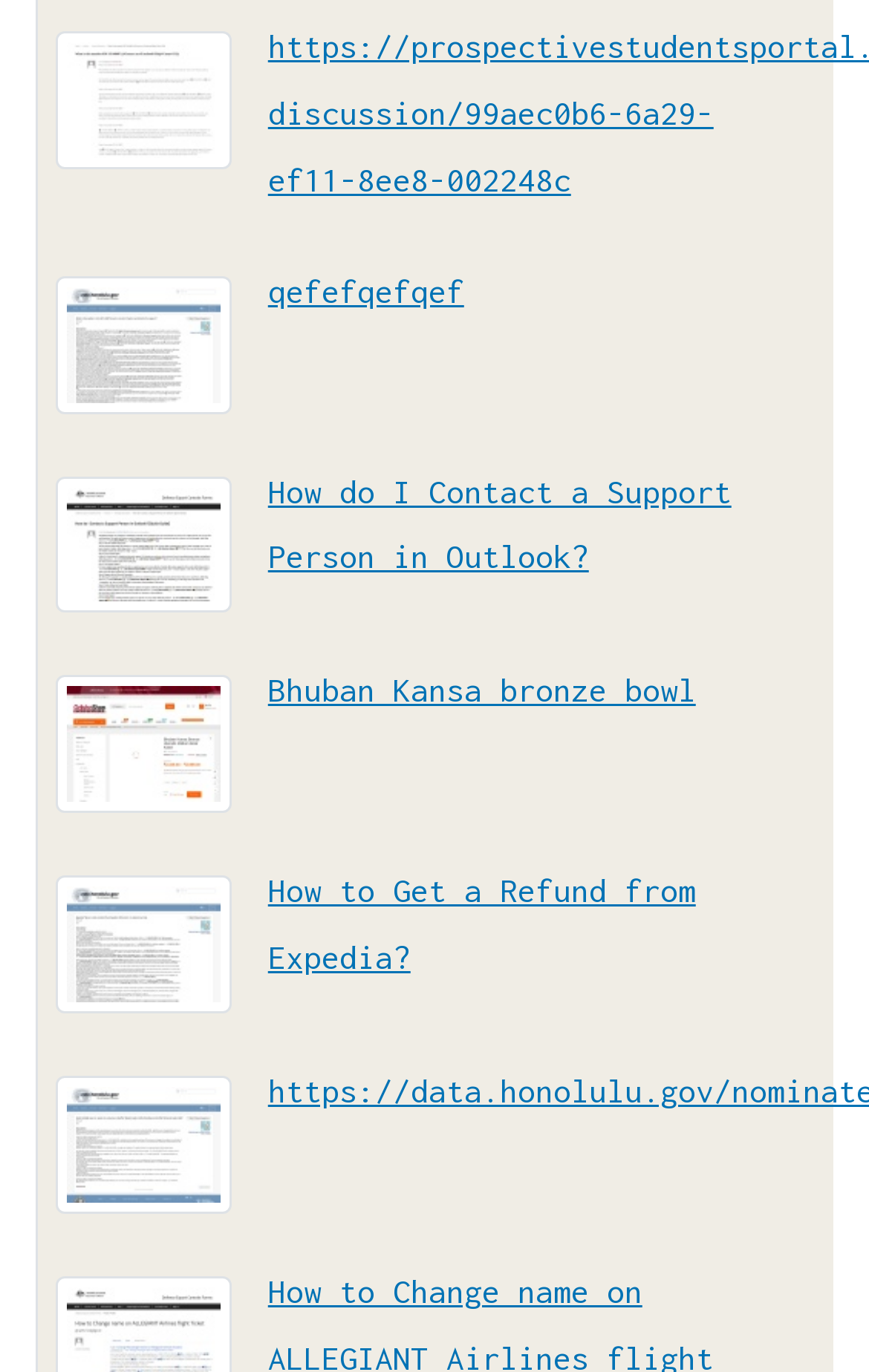Please specify the bounding box coordinates of the clickable region necessary for completing the following instruction: "Check the link to get a refund from Expedia". The coordinates must consist of four float numbers between 0 and 1, i.e., [left, top, right, bottom].

[0.064, 0.671, 0.267, 0.7]